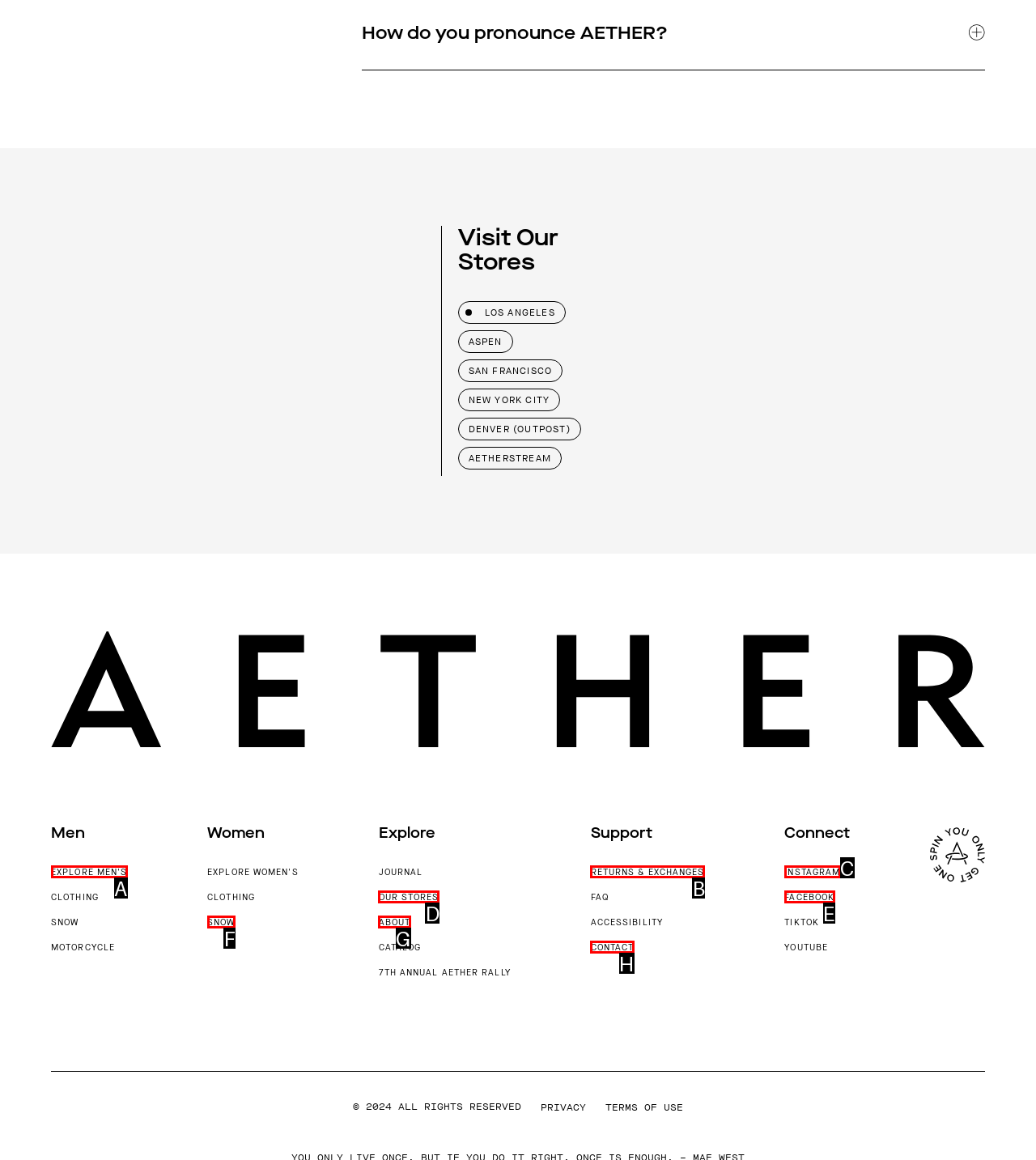Identify the letter of the UI element I need to click to carry out the following instruction: Contact the support team

H